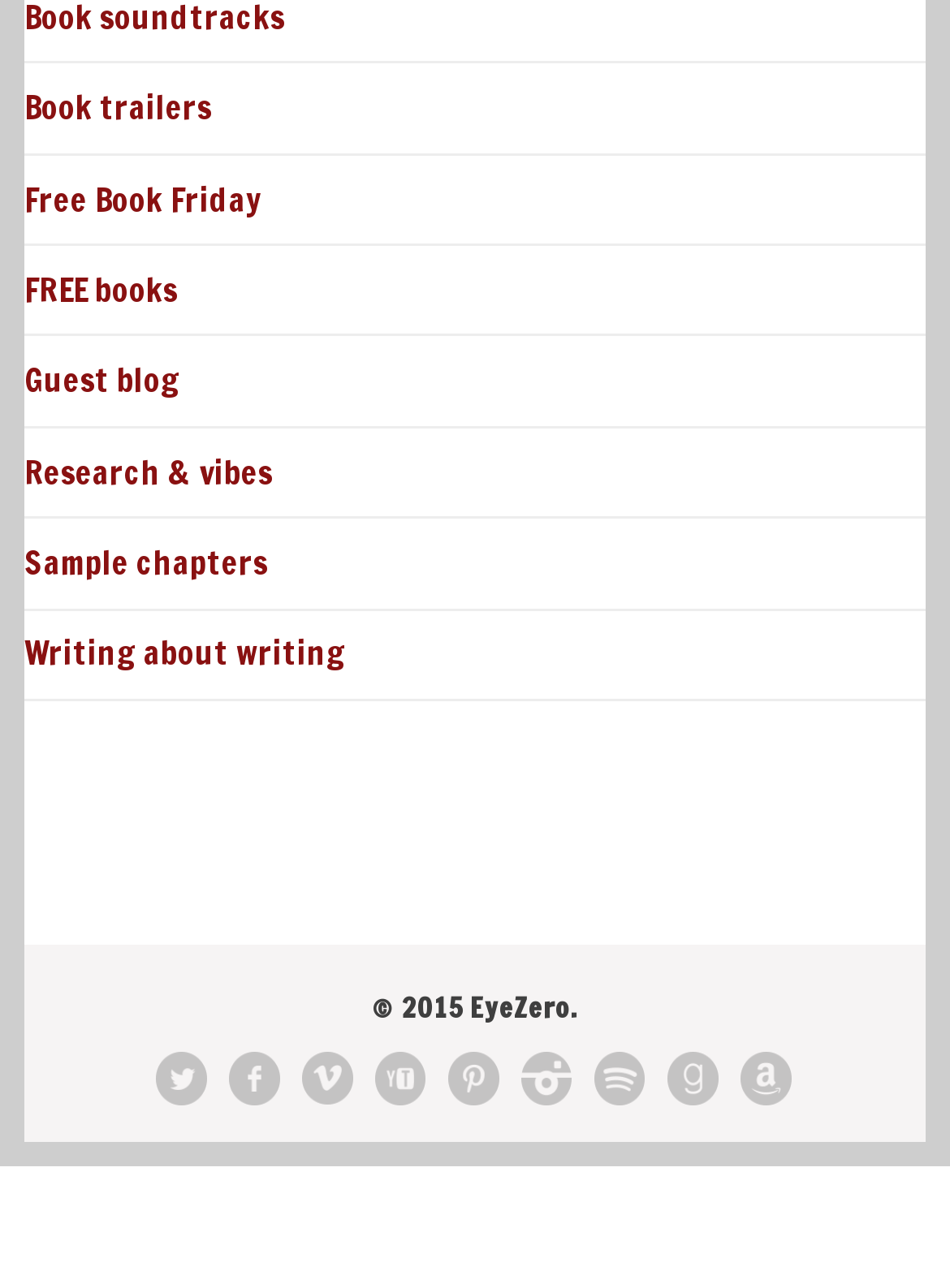How many links are available in total?
Using the visual information, respond with a single word or phrase.

14